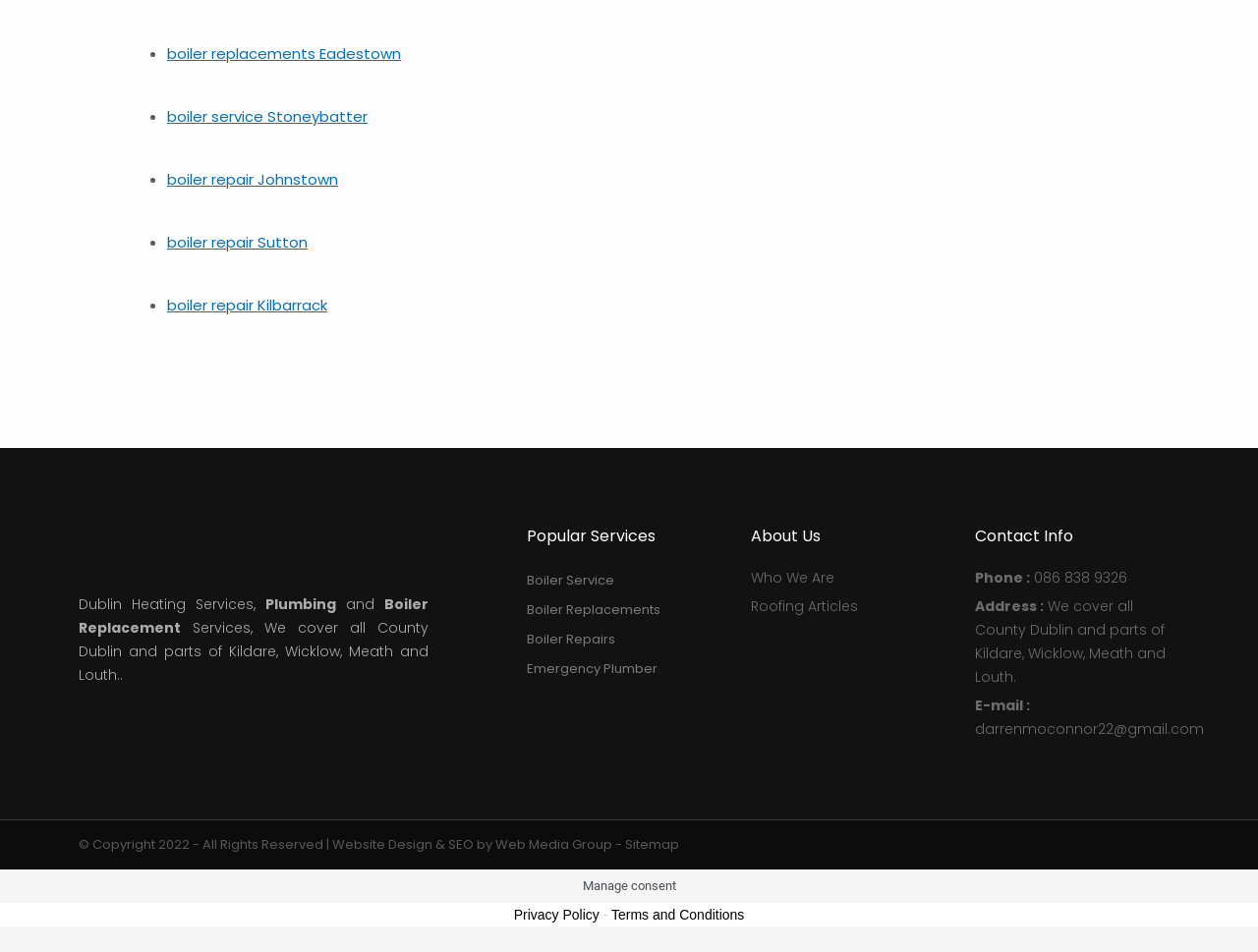What is the company's contact email?
Look at the image and respond with a single word or a short phrase.

darrenmoconnor22@gmail.com